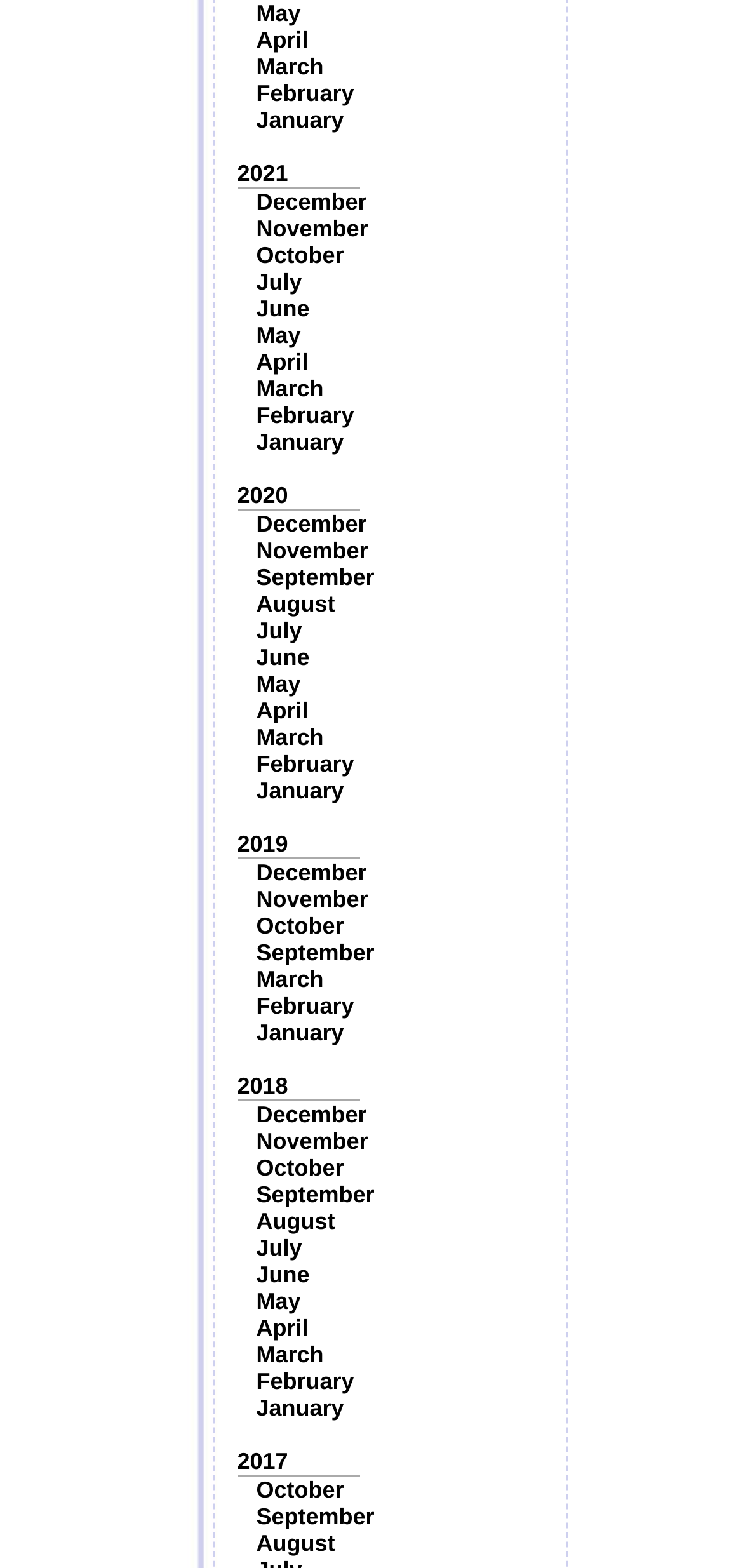How many months are listed for the year 2021?
Please use the image to provide an in-depth answer to the question.

By analyzing the links on the webpage, I found that the year 2021 has 12 months listed, which are January to December, with bounding box coordinates ranging from [0.345, 0.068, 0.463, 0.085] to [0.345, 0.137, 0.494, 0.154].